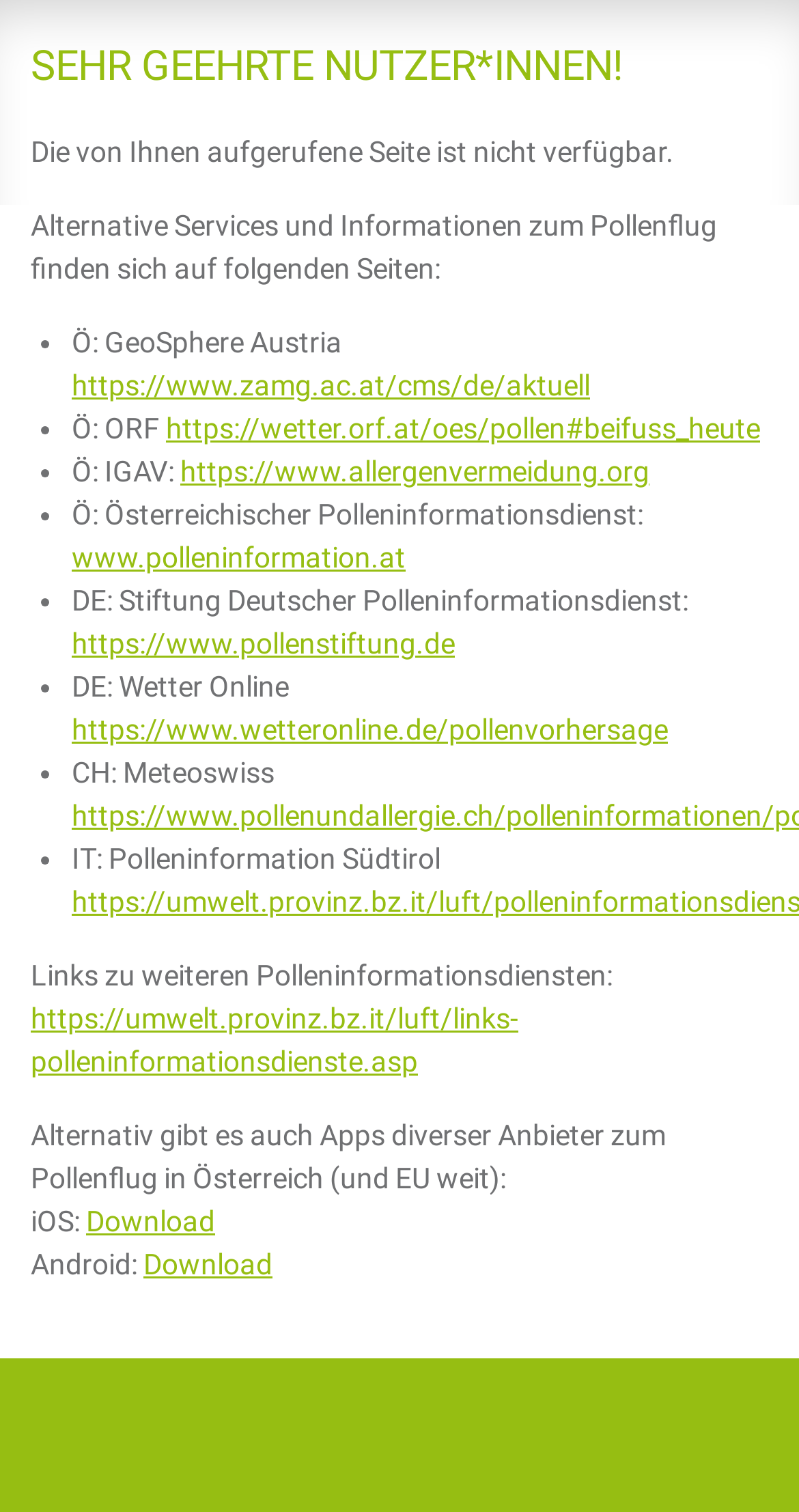Identify the bounding box coordinates of the region that should be clicked to execute the following instruction: "Check out Polleninformation Südtirol".

[0.09, 0.557, 0.551, 0.579]